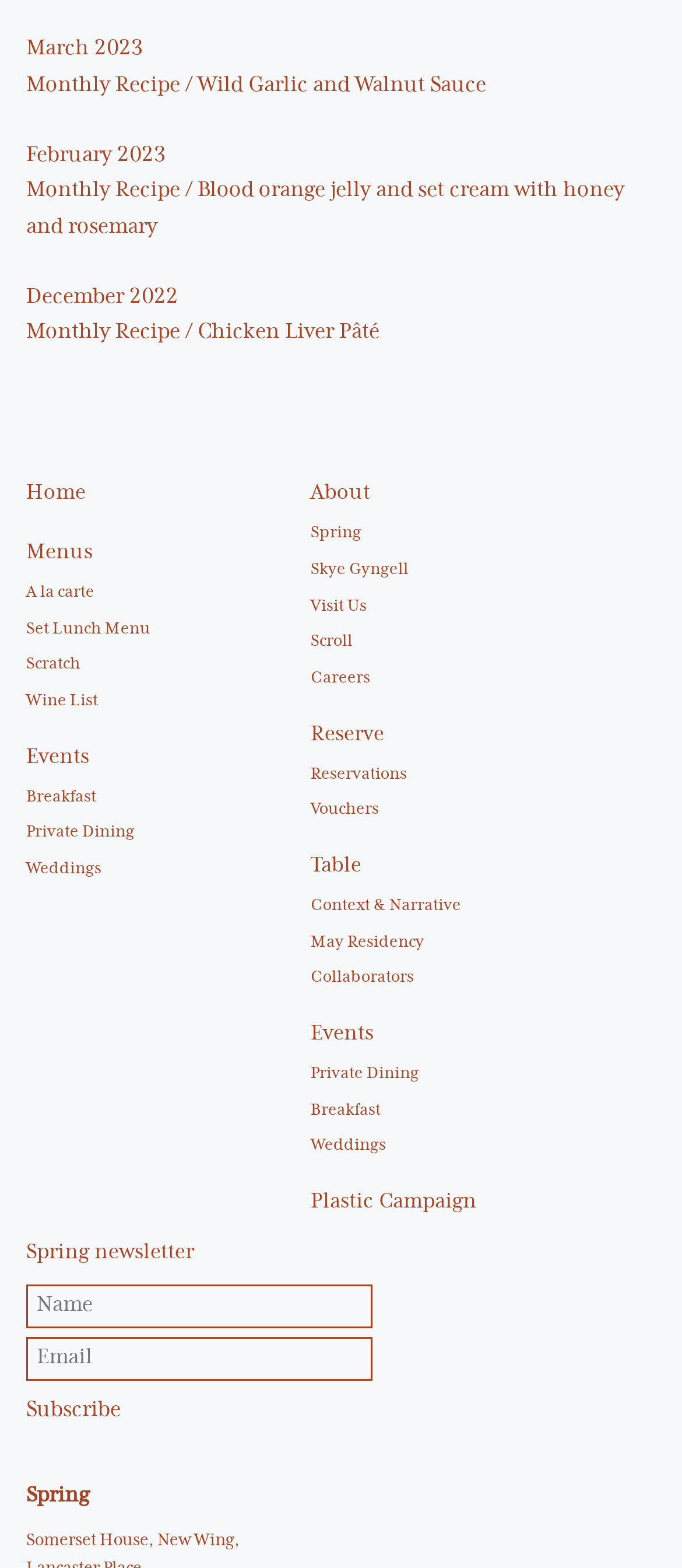Find the bounding box coordinates for the area that must be clicked to perform this action: "View Set Lunch Menu".

[0.038, 0.39, 0.378, 0.413]